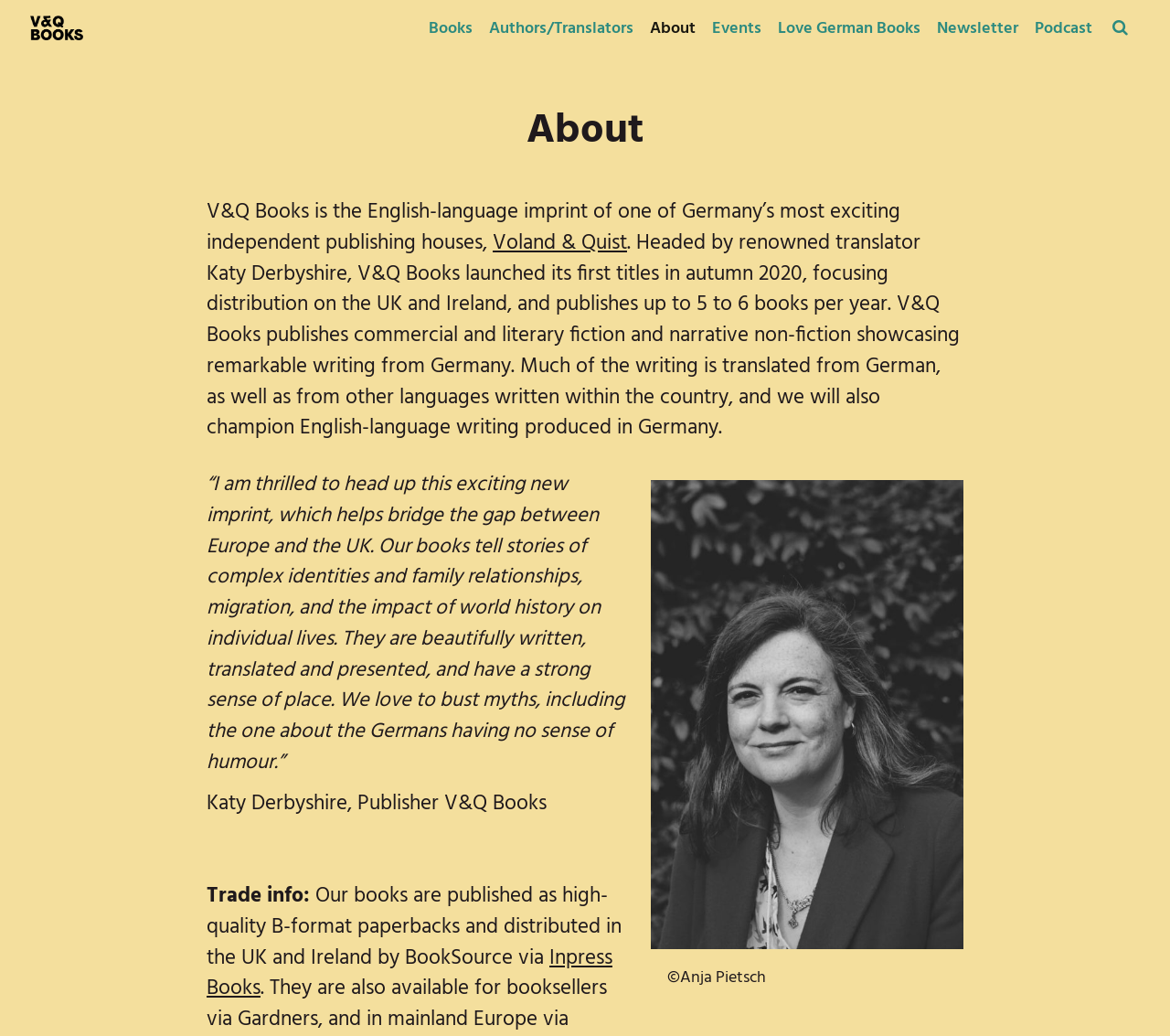Provide the bounding box coordinates of the area you need to click to execute the following instruction: "go to V&Q Books homepage".

[0.026, 0.011, 0.071, 0.043]